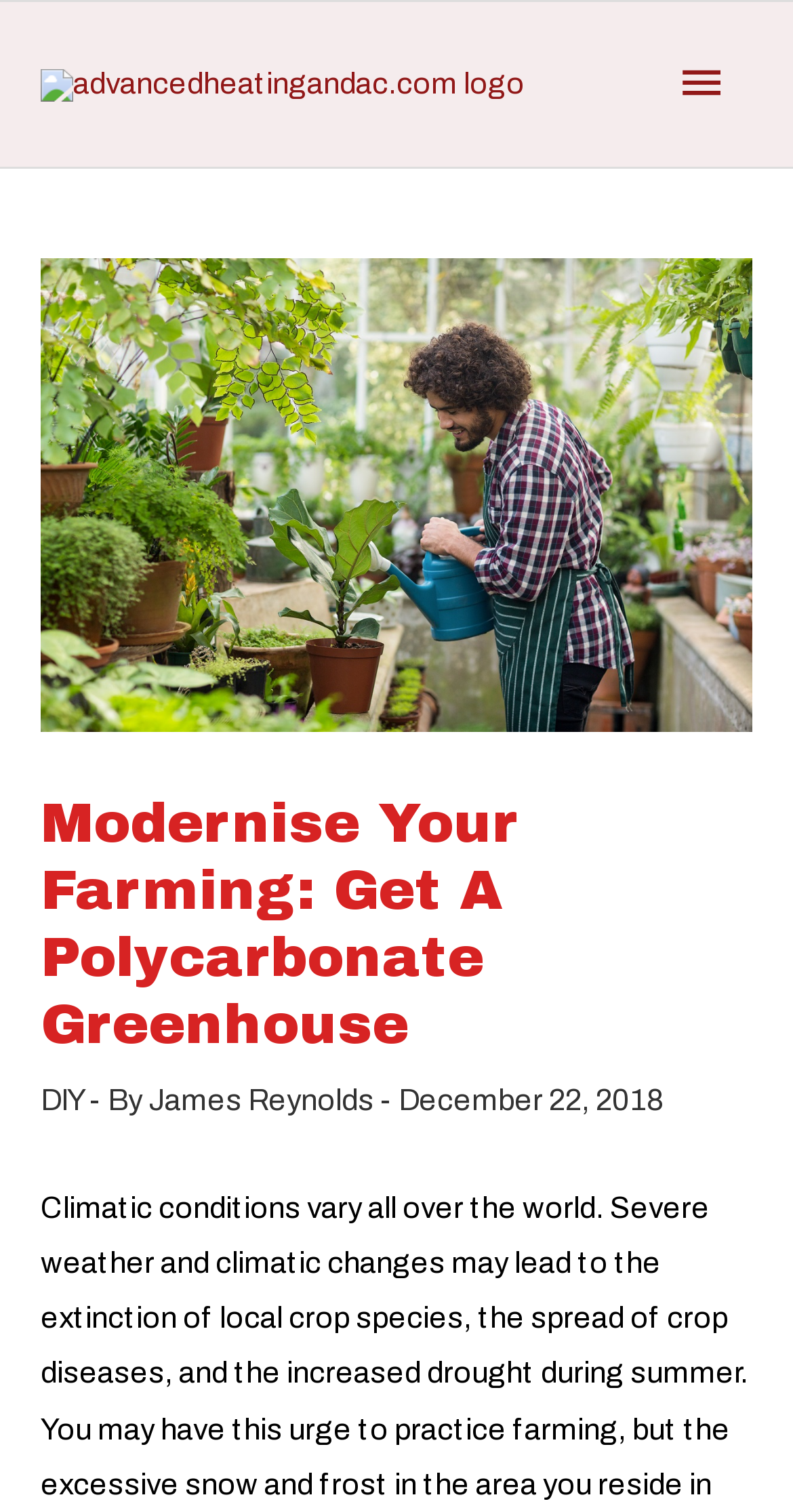Using the elements shown in the image, answer the question comprehensively: What is the date of the article?

The date of the article is mentioned at the bottom of the webpage, with a static text element containing the text 'December 22, 2018' and a bounding box coordinate of [0.503, 0.716, 0.838, 0.738]. This suggests that the article was published on December 22, 2018.